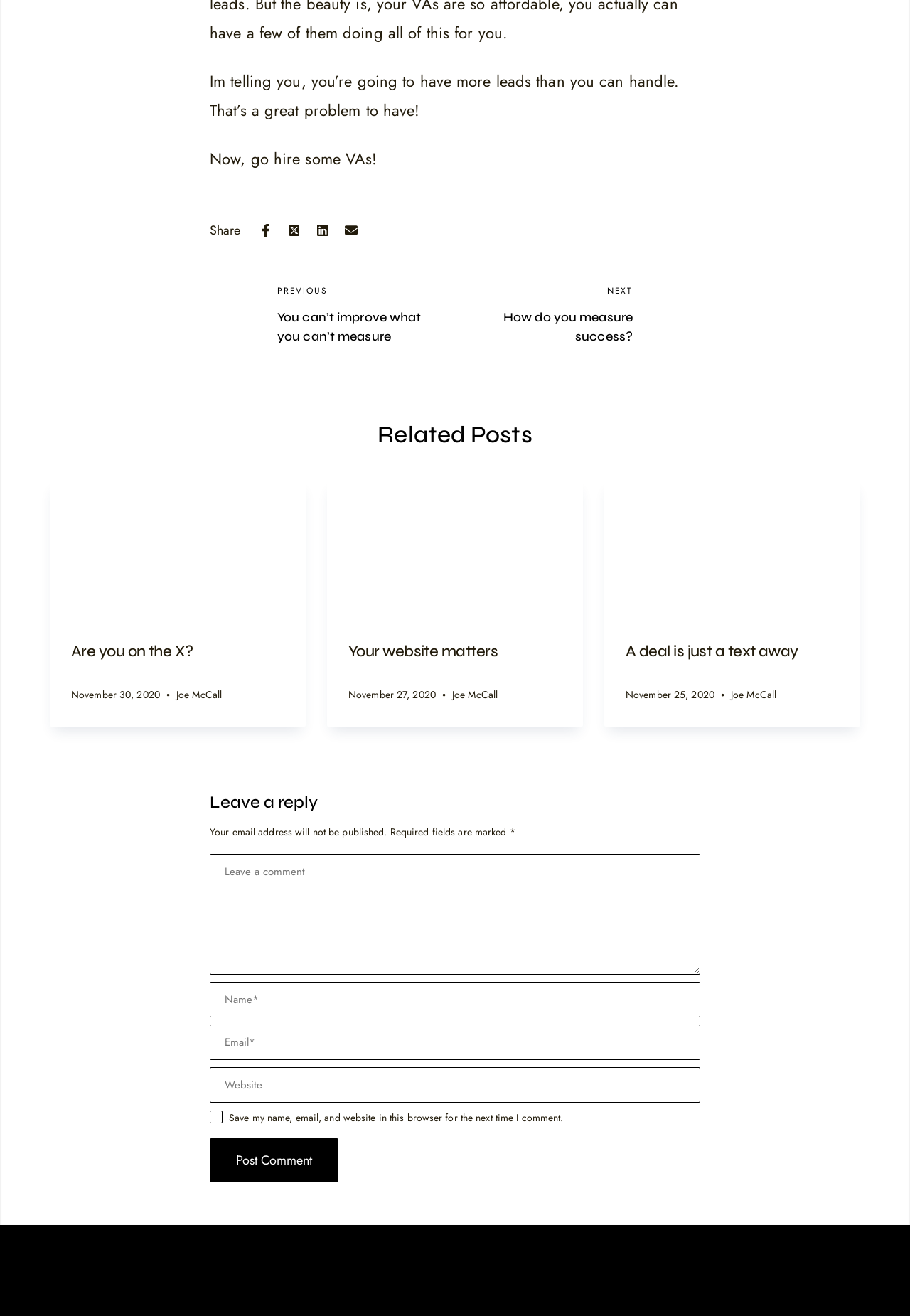Can you find the bounding box coordinates of the area I should click to execute the following instruction: "Read related post 'Are you on the X?'"?

[0.078, 0.487, 0.312, 0.503]